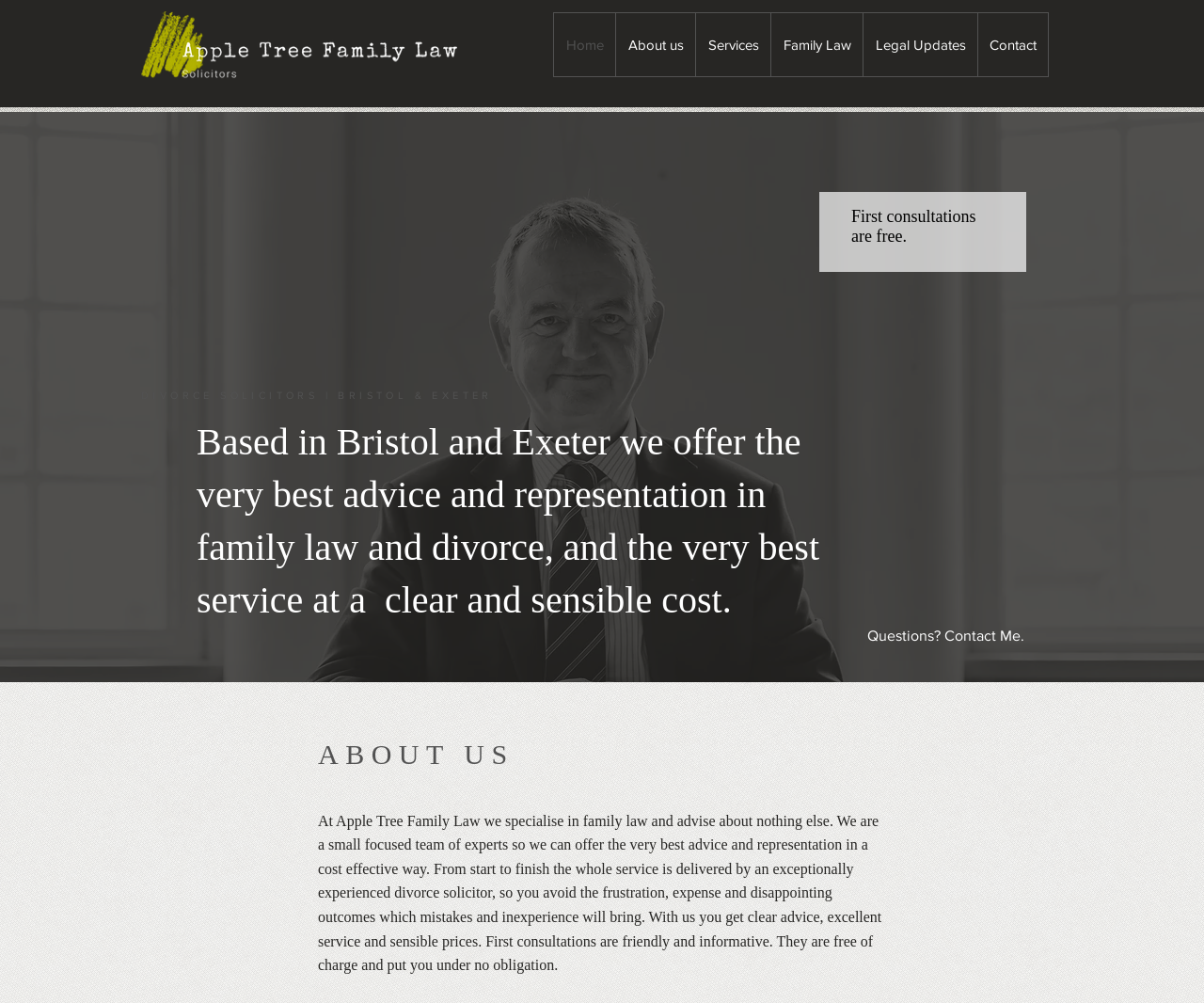How many navigation links are there?
Answer the question with a detailed explanation, including all necessary information.

There are six navigation links, which are 'Home', 'About us', 'Services', 'Family Law', 'Legal Updates', and 'Contact', located in the navigation element 'Site'.